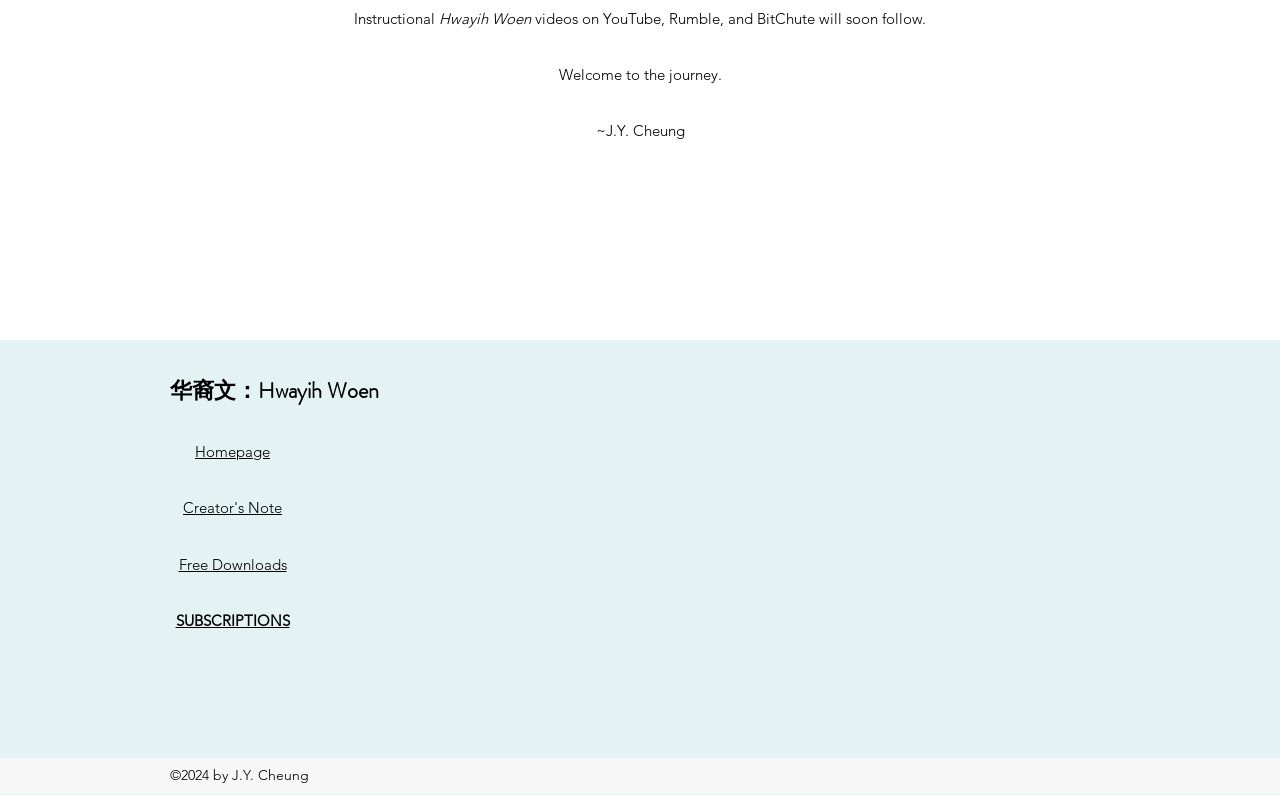What are the available sections on the website?
Please use the image to deliver a detailed and complete answer.

The available sections on the website can be found in the contentinfo section, where there are links to 'Homepage', 'Creator's Note', 'Free Downloads', and 'SUBSCRIPTIONS'. These links suggest that these are the main sections of the website.